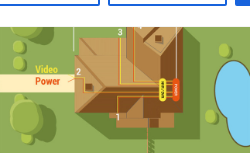What type of system is being installed?
Provide an in-depth answer to the question, covering all aspects.

The image illustrates the installation points for a wired video surveillance system, which is designed to provide comprehensive coverage and enhance home security.